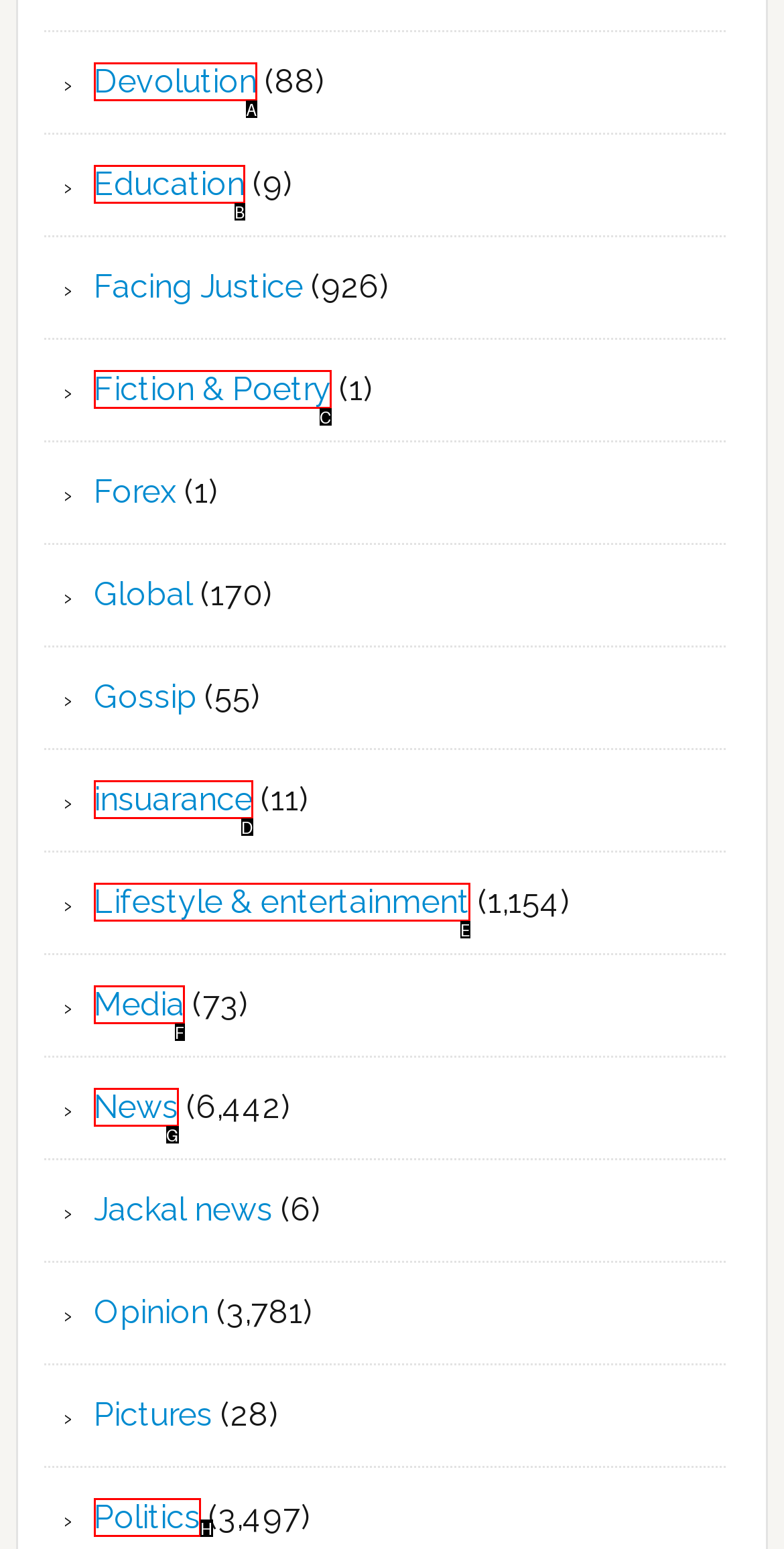Match the description: Lifestyle & entertainment to one of the options shown. Reply with the letter of the best match.

E